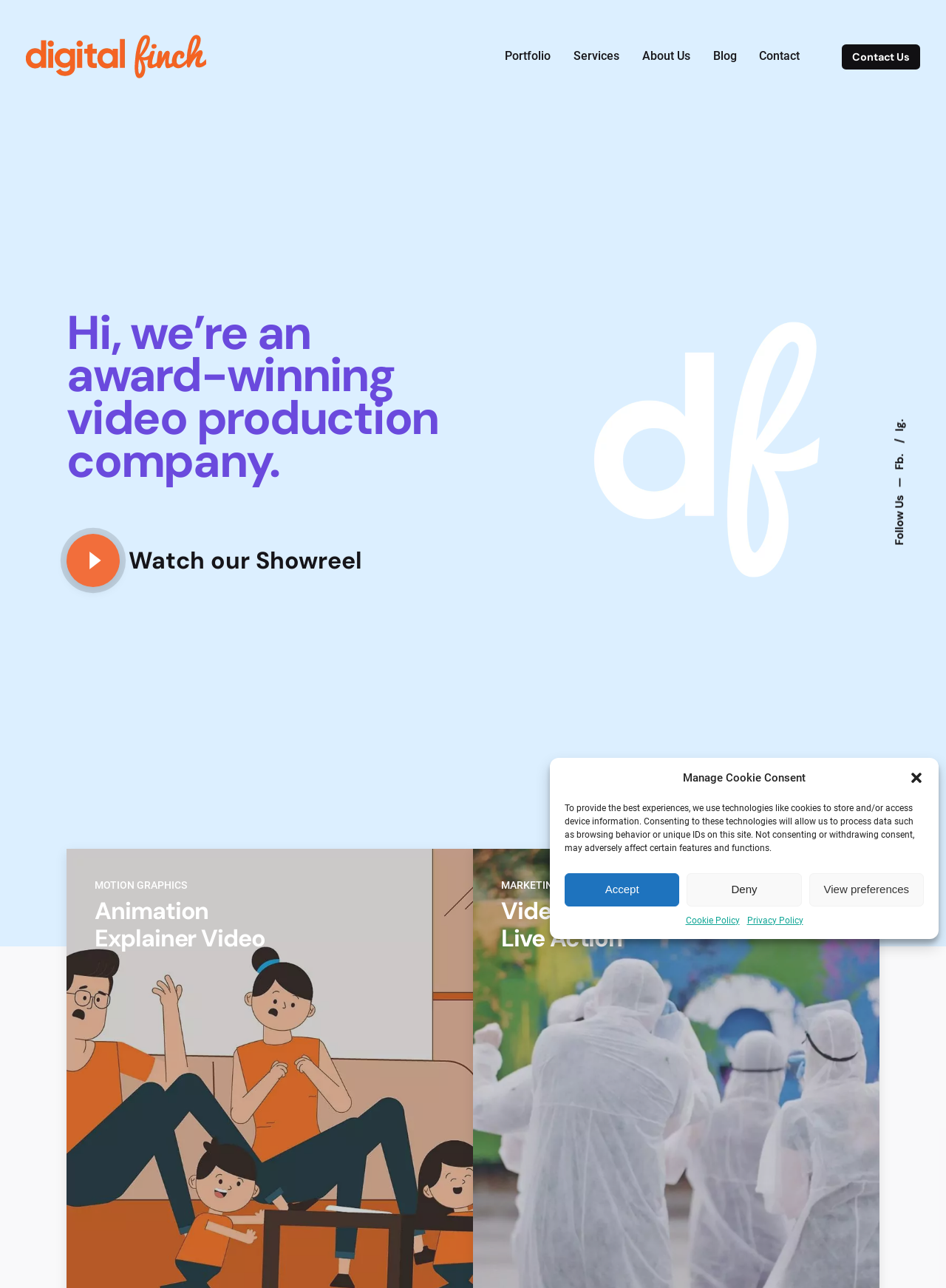What is the text above the 'Watch our Showreel' button?
Please respond to the question thoroughly and include all relevant details.

I looked at the section below the navigation menu and found a heading that says 'Hi, we’re an award-winning video production company.' above the 'Watch our Showreel' button.